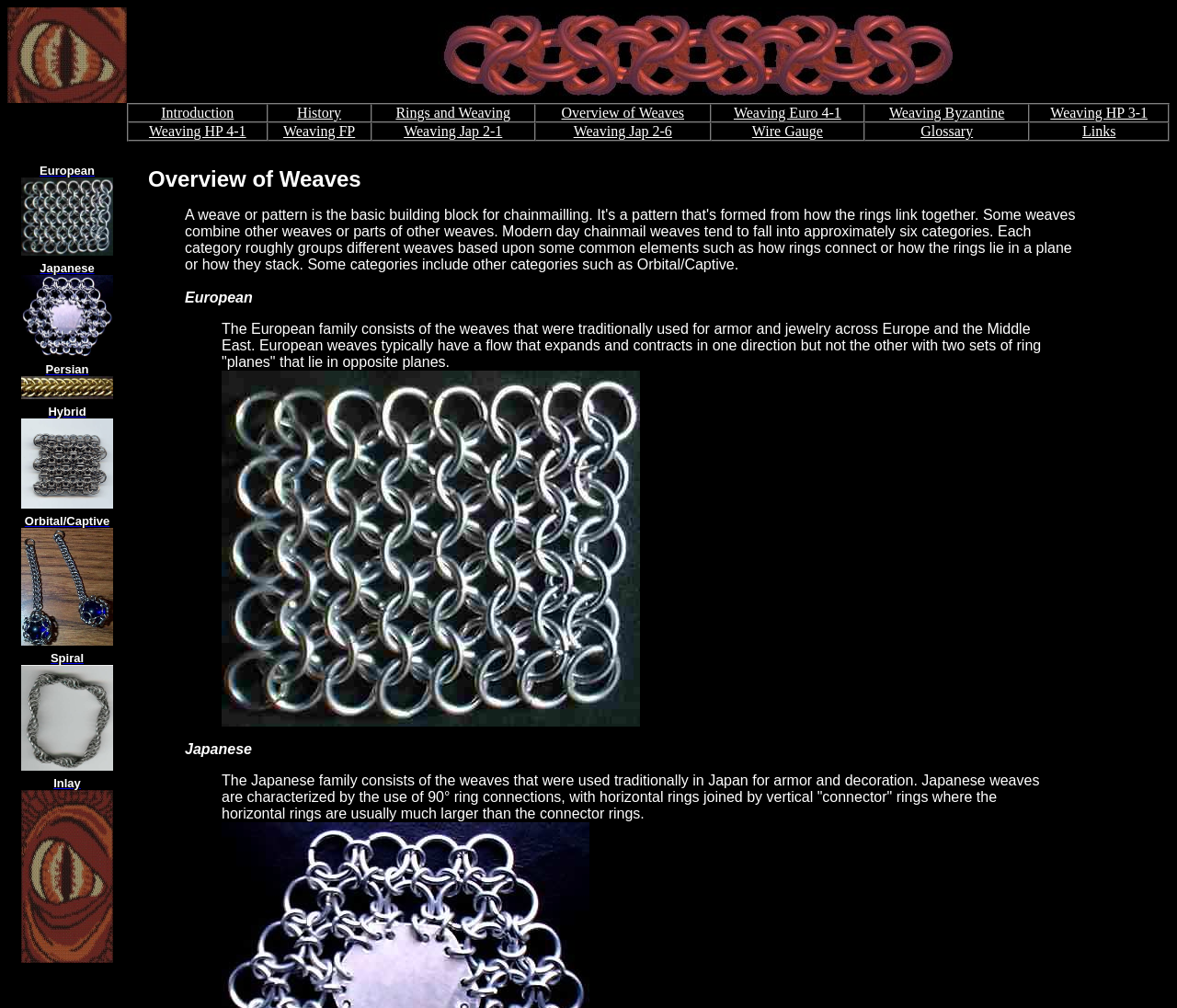Respond to the question below with a single word or phrase:
What is the first type of weave shown?

Dragon eye inlay